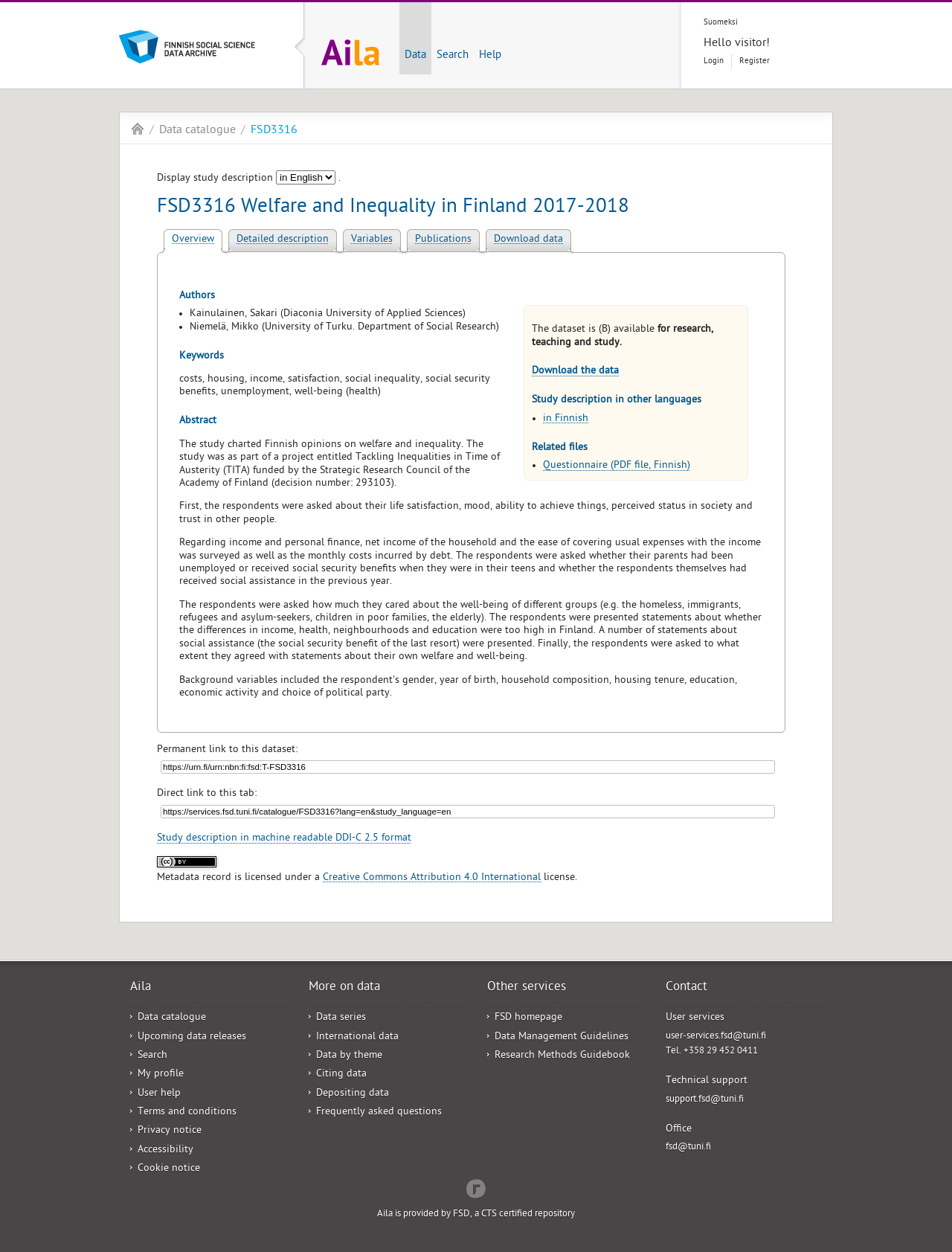What is the name of the dataset?
Offer a detailed and full explanation in response to the question.

I found the answer by looking at the heading 'FSD3316 Welfare and Inequality in Finland 2017-2018' which is located at the top of the webpage, indicating that it is the title of the dataset.